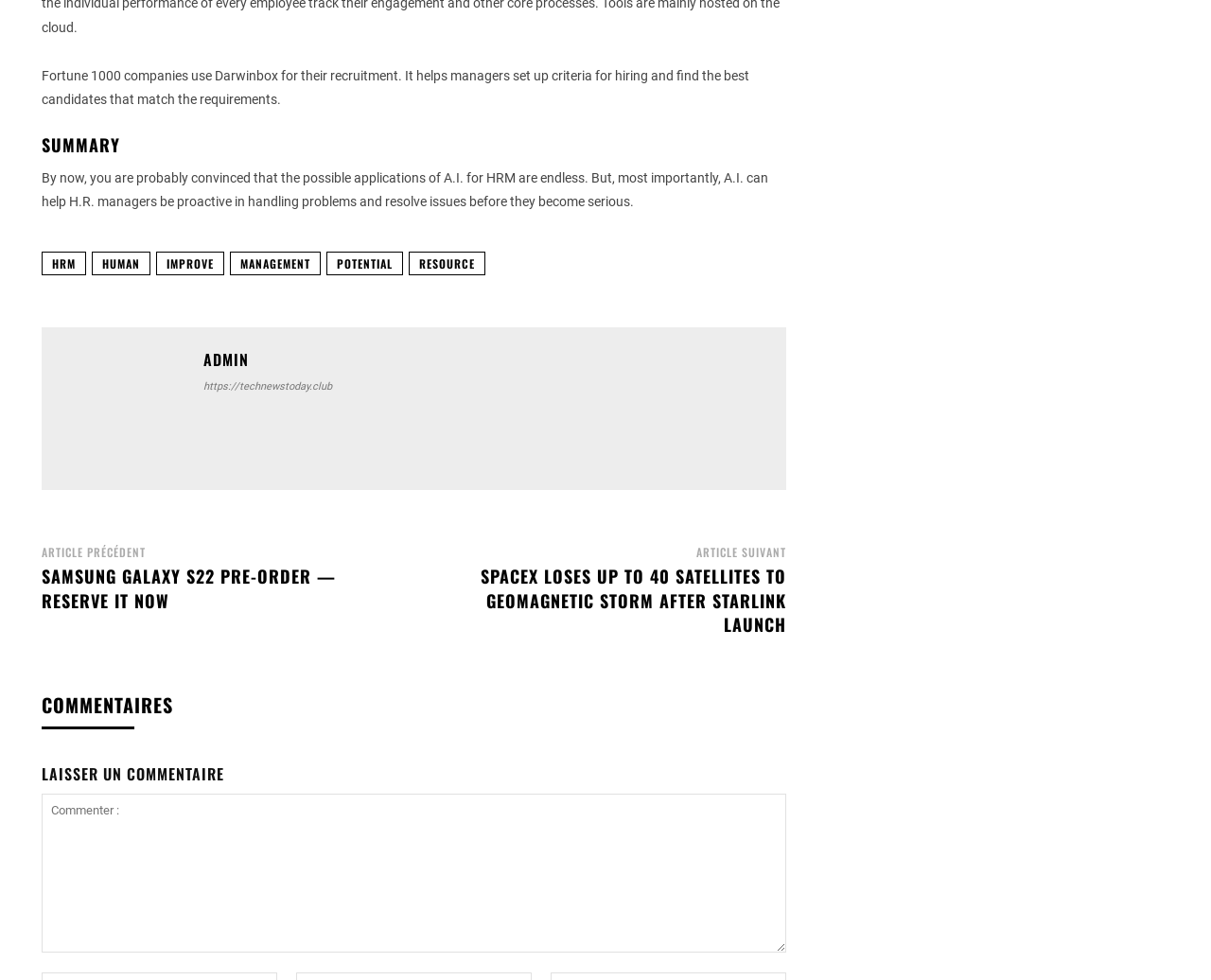Find the bounding box coordinates of the clickable element required to execute the following instruction: "Enter a comment". Provide the coordinates as four float numbers between 0 and 1, i.e., [left, top, right, bottom].

[0.034, 0.809, 0.649, 0.972]